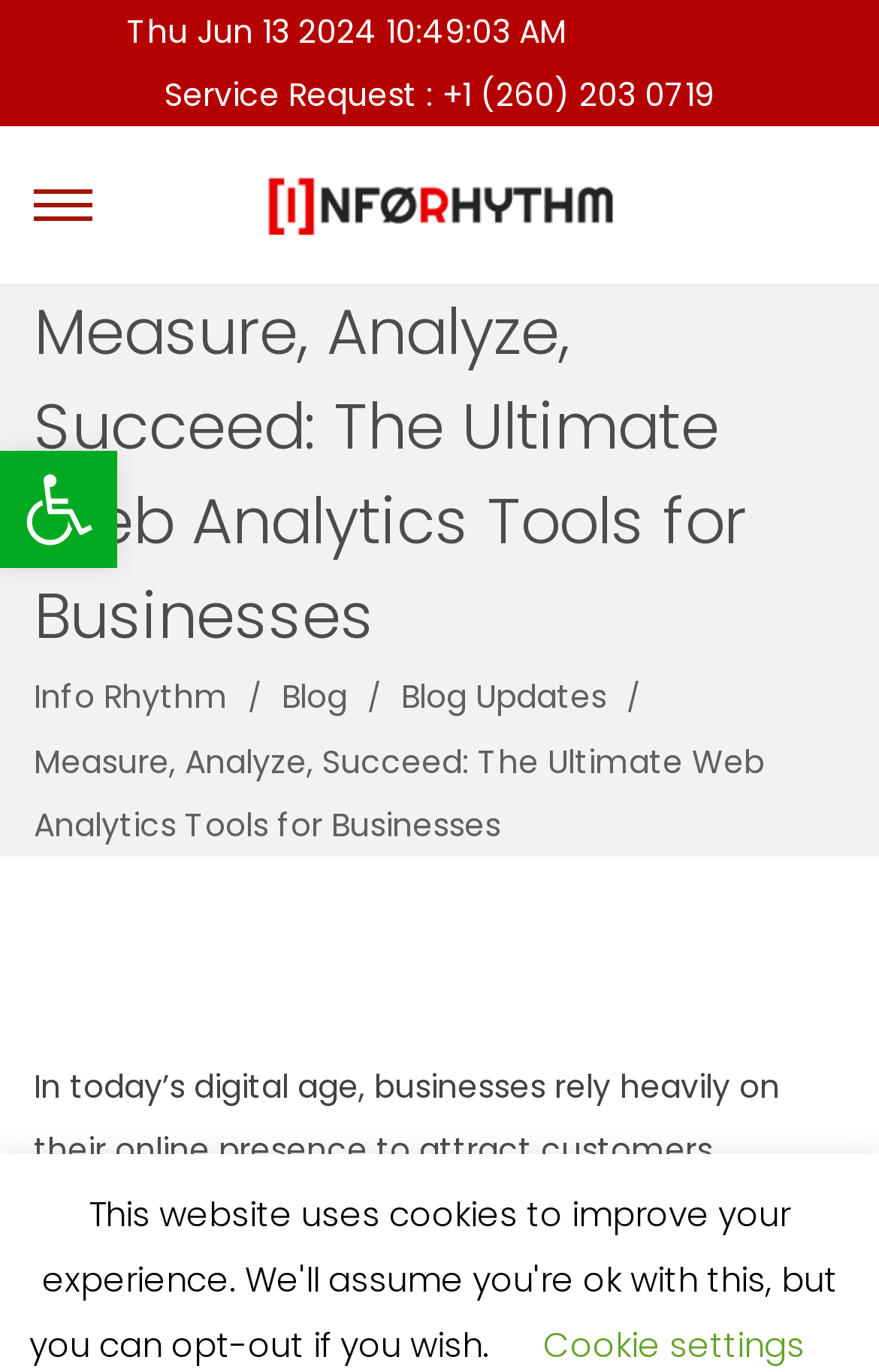Respond concisely with one word or phrase to the following query:
Is there a button to open accessibility tools?

Yes